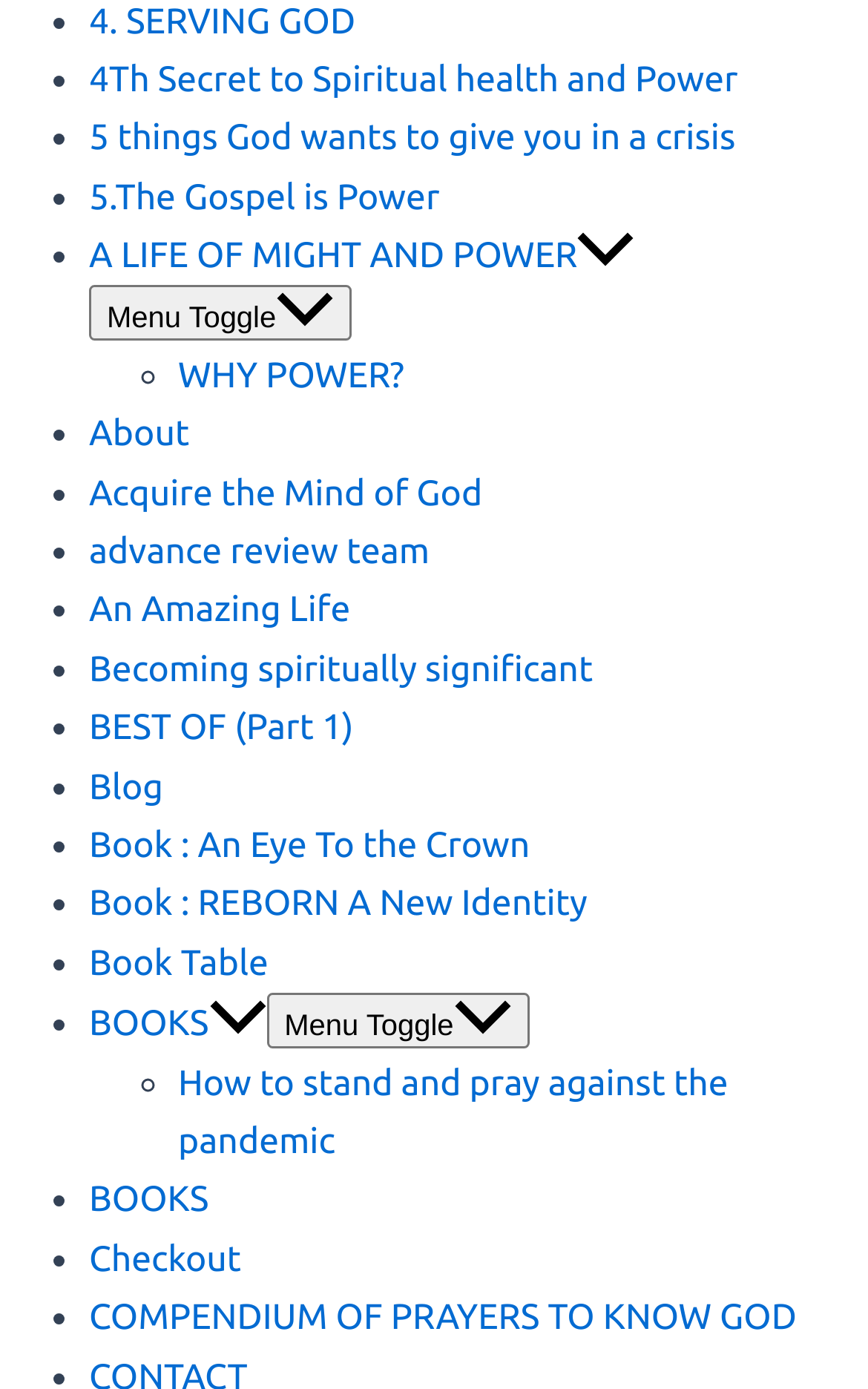What is the first link on the webpage?
Based on the image, give a one-word or short phrase answer.

4. SERVING GOD